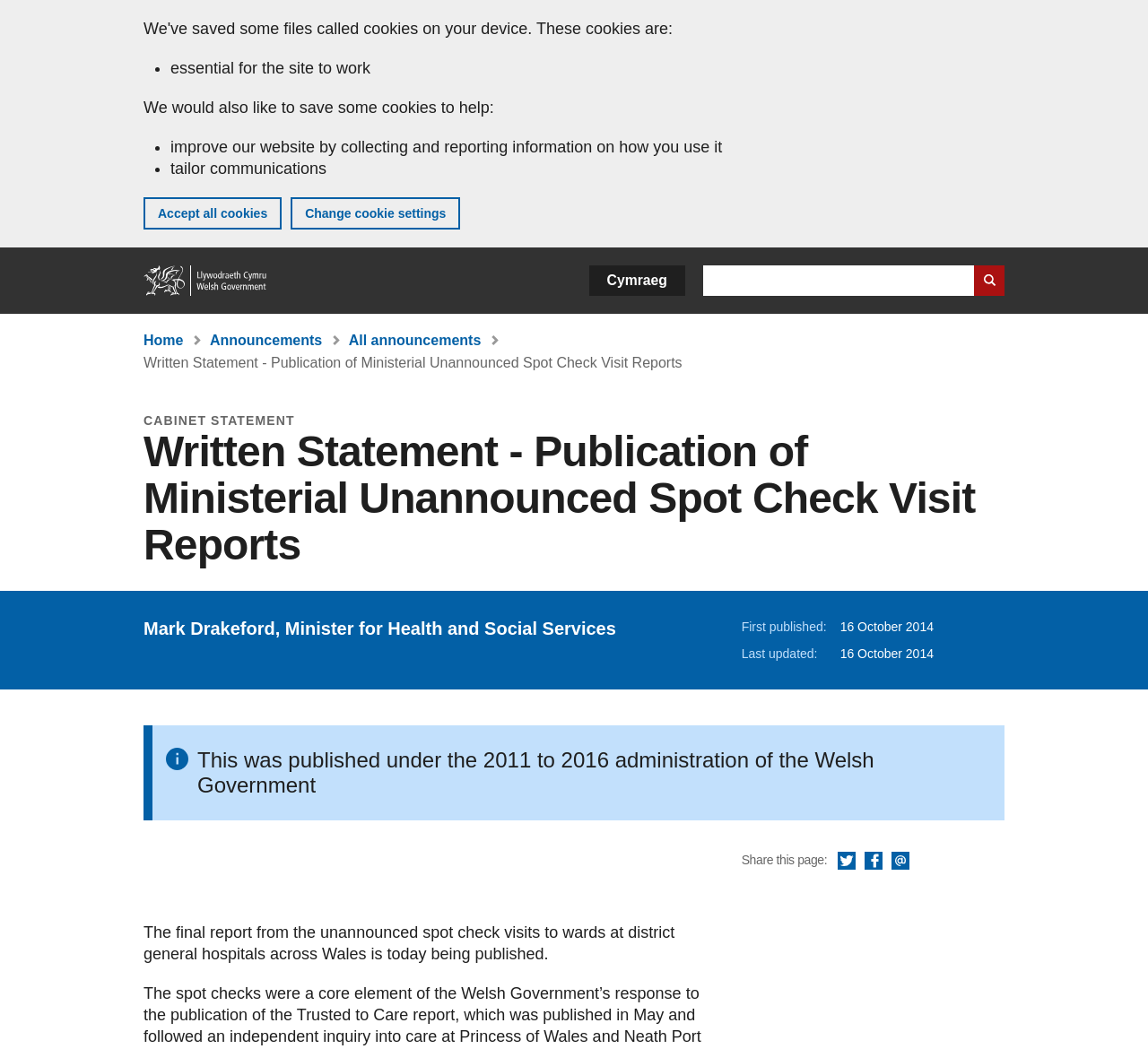Determine the bounding box for the described HTML element: "Home". Ensure the coordinates are four float numbers between 0 and 1 in the format [left, top, right, bottom].

[0.125, 0.253, 0.234, 0.282]